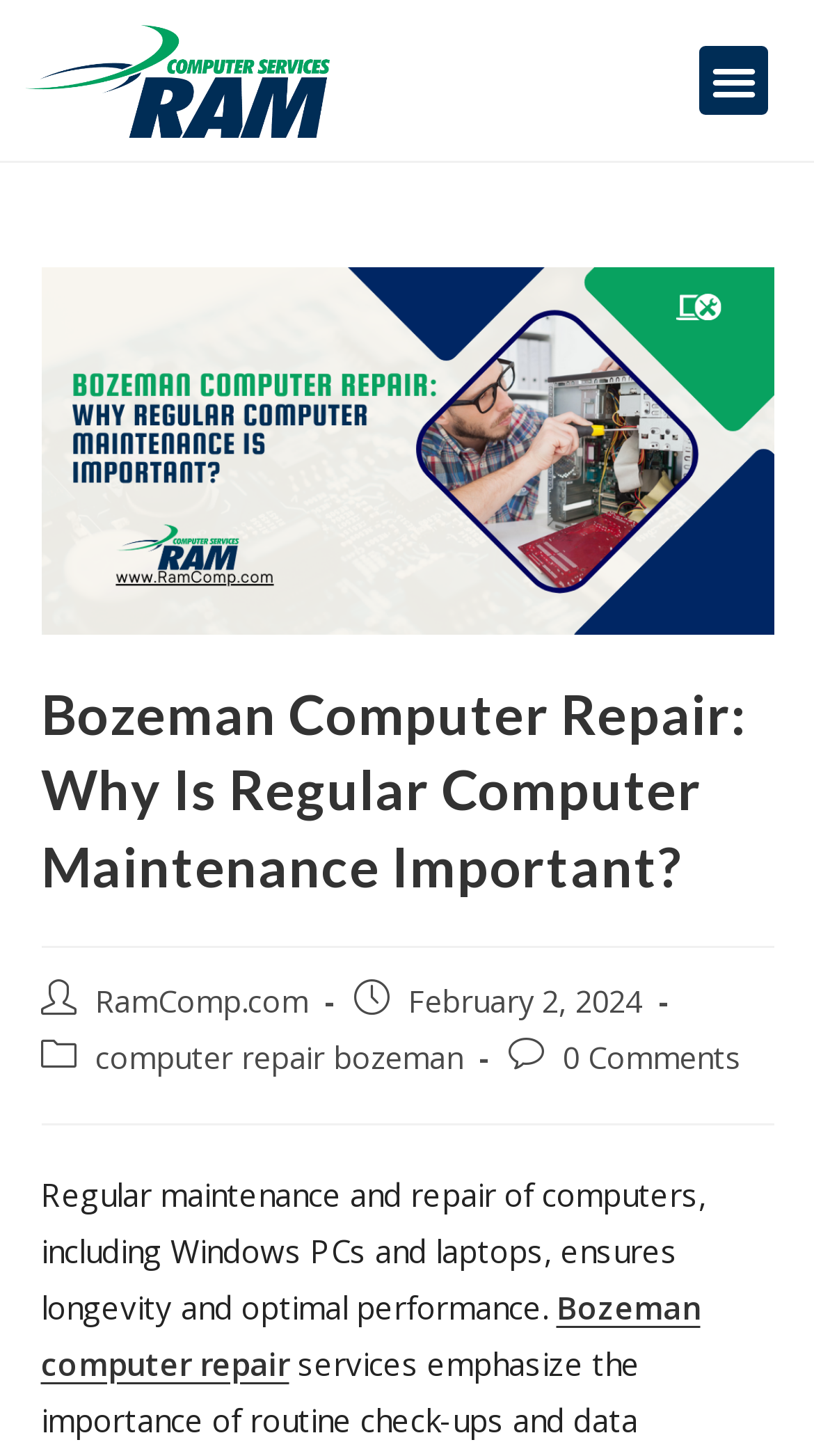What is the date of the article?
Based on the image, answer the question in a detailed manner.

I found the date of the article by looking at the text 'February 2, 2024' which is located below the header and above the main content of the webpage.